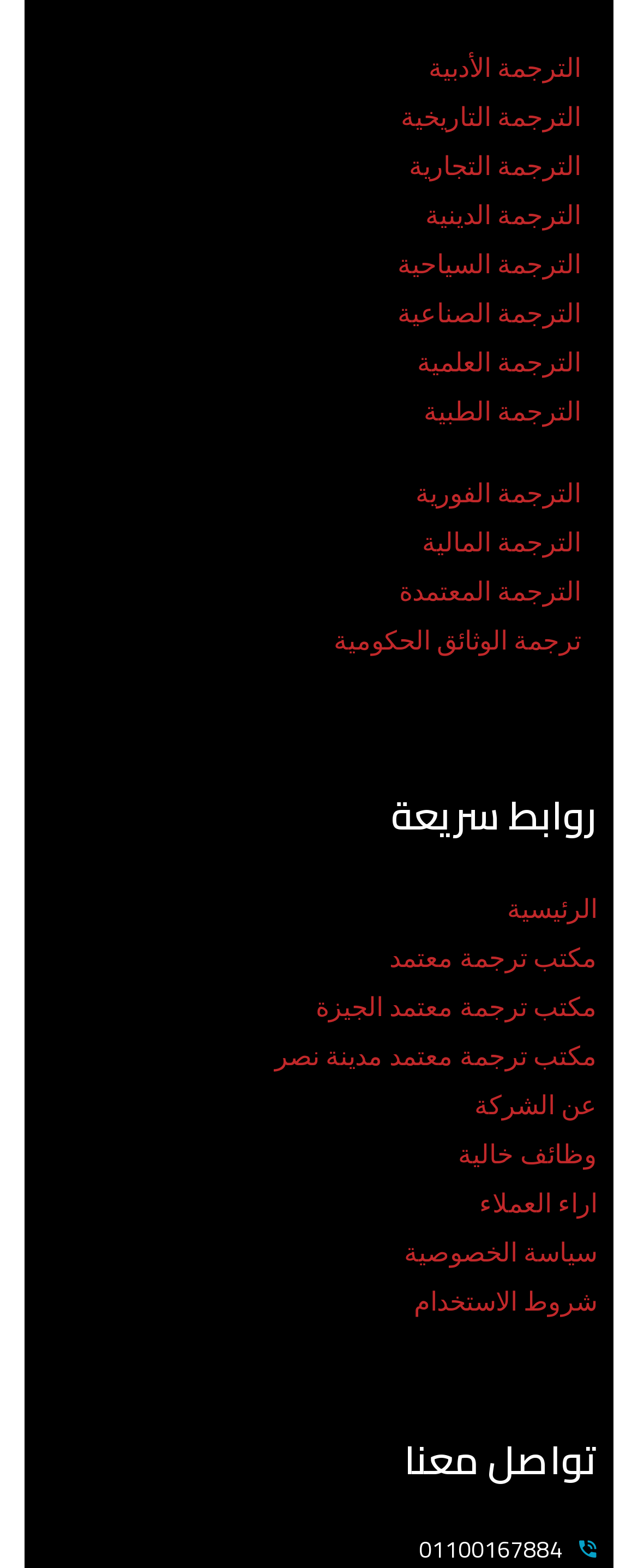Provide the bounding box coordinates of the HTML element described by the text: "الرئيسية".

[0.795, 0.565, 0.936, 0.596]